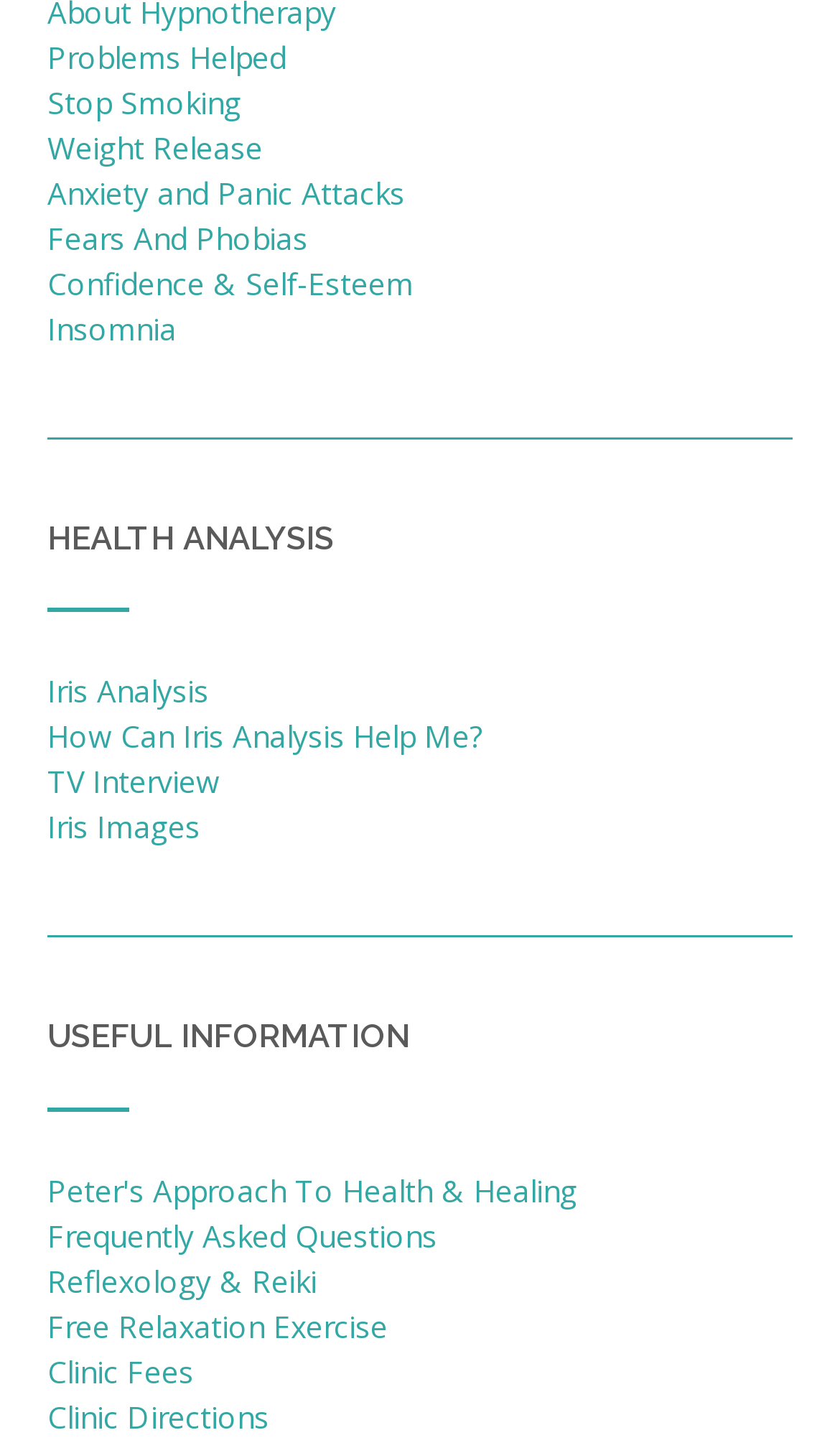What type of information can be found in the 'USEFUL INFORMATION' section?
Provide an in-depth answer to the question, covering all aspects.

The 'USEFUL INFORMATION' section contains links to 'Frequently Asked Questions', 'Clinic Fees', and 'Clinic Directions', which suggests that this section provides useful information about the clinic, including answers to common questions, pricing, and location.